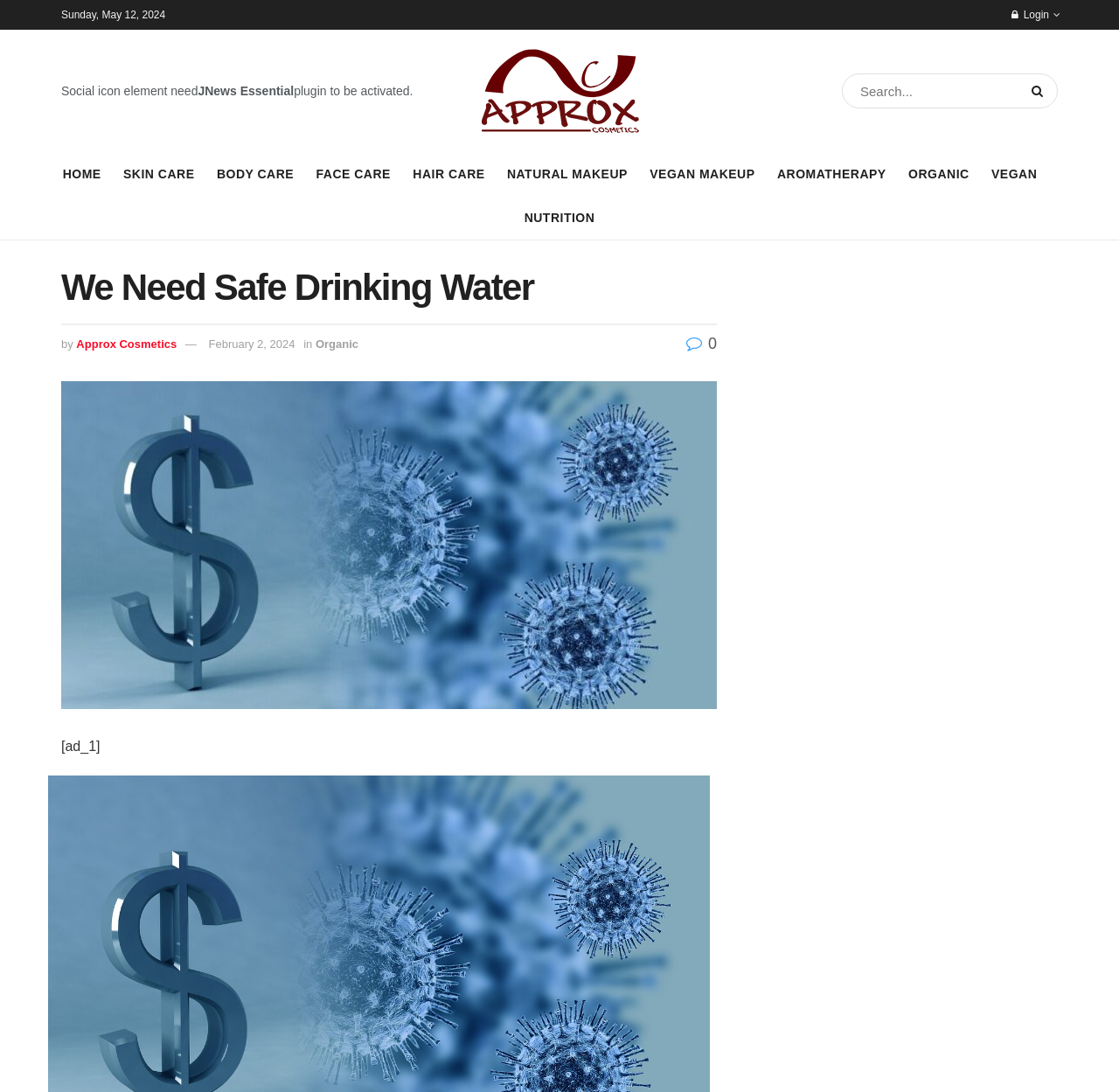Kindly determine the bounding box coordinates of the area that needs to be clicked to fulfill this instruction: "Go to the home page".

[0.056, 0.148, 0.09, 0.171]